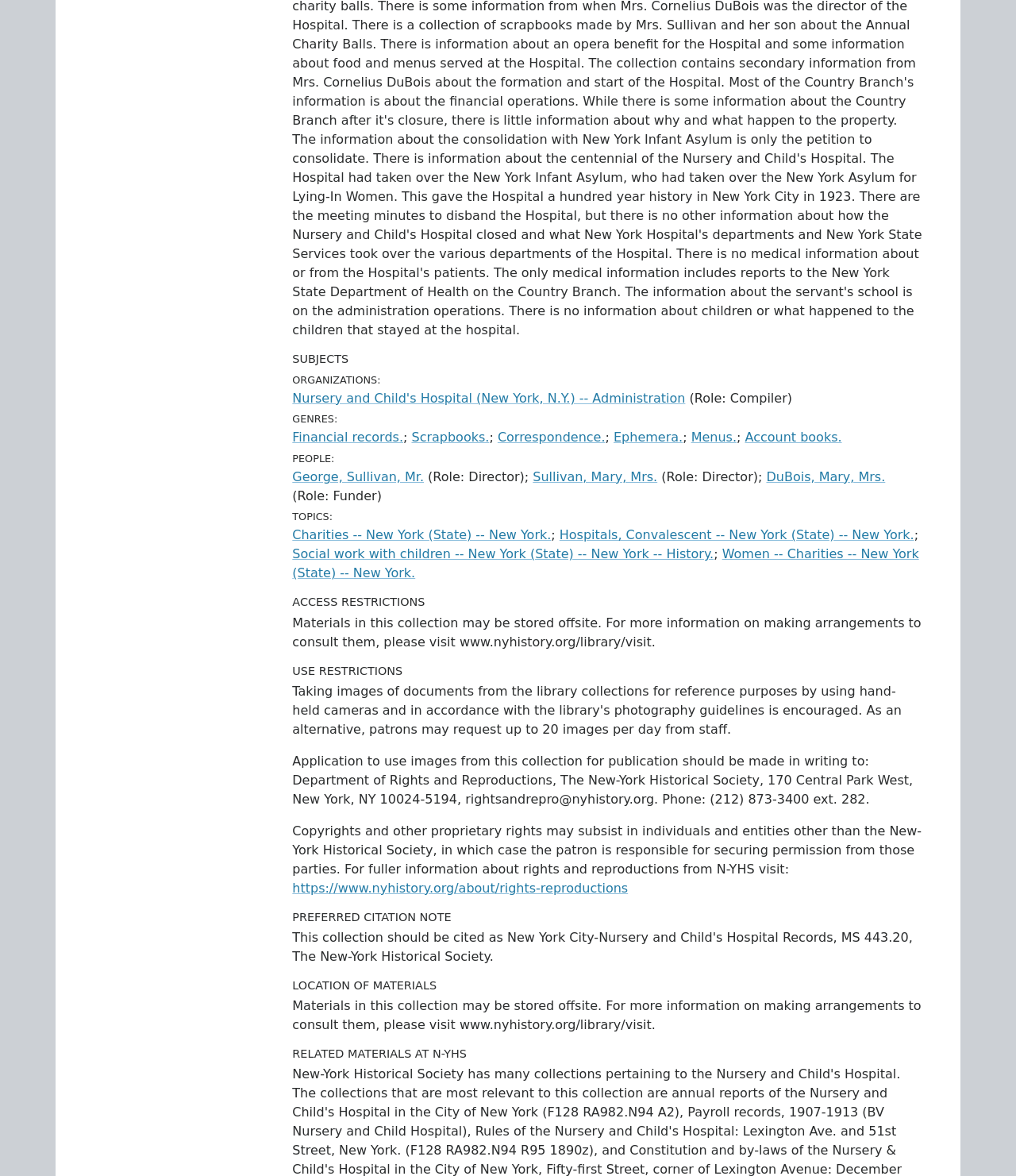Utilize the details in the image to thoroughly answer the following question: What is the email address for application to use images from this collection?

The answer can be found in the static text 'Application to use images from this collection for publication should be made in writing to: Department of Rights and Reproductions, The New-York Historical Society, 170 Central Park West, New York, NY 10024-5194, rightsandrepro@nyhistory.org.' under the 'USE RESTRICTIONS' heading.